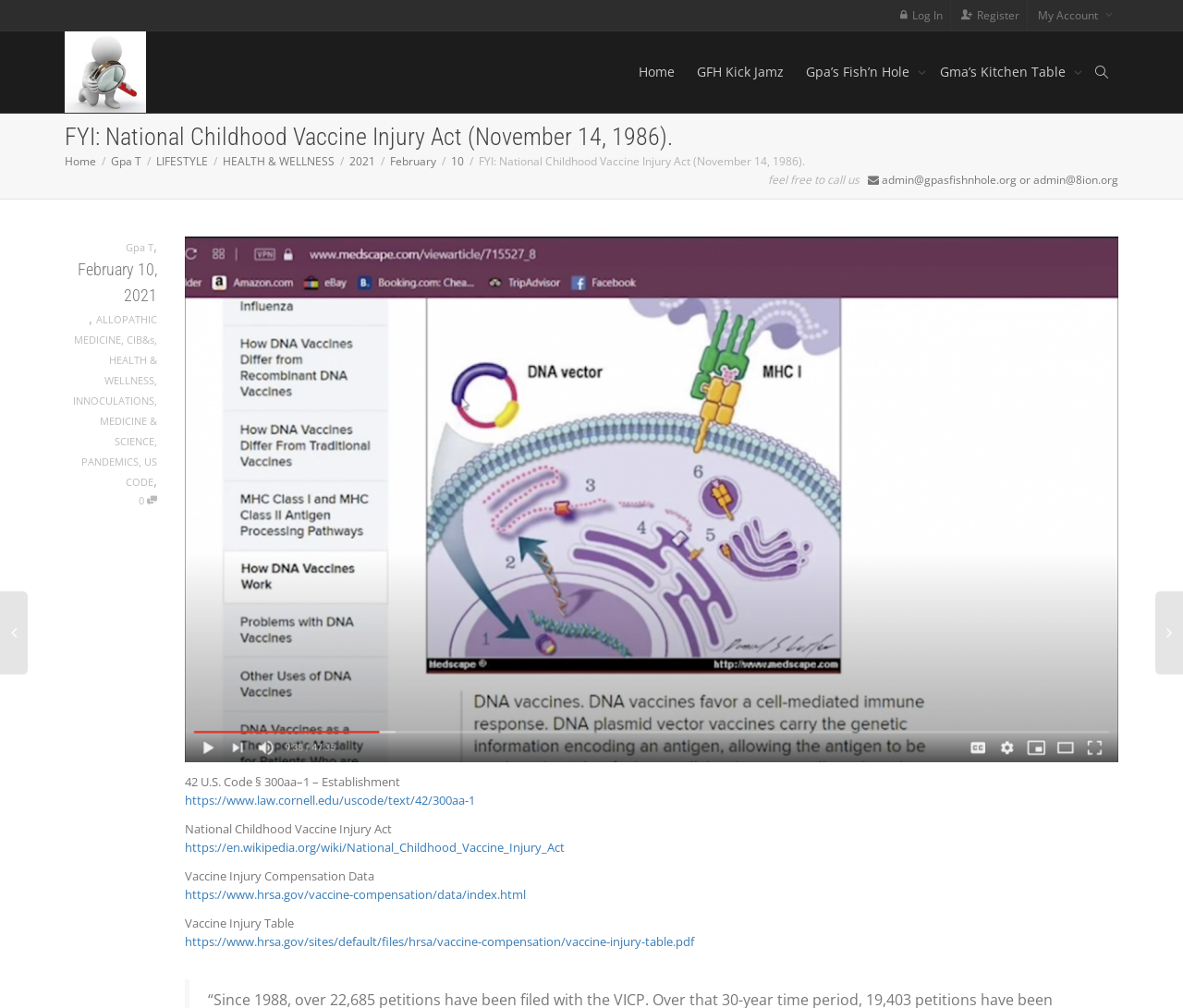Locate the bounding box coordinates of the UI element described by: "My Account". The bounding box coordinates should consist of four float numbers between 0 and 1, i.e., [left, top, right, bottom].

[0.871, 0.0, 0.945, 0.03]